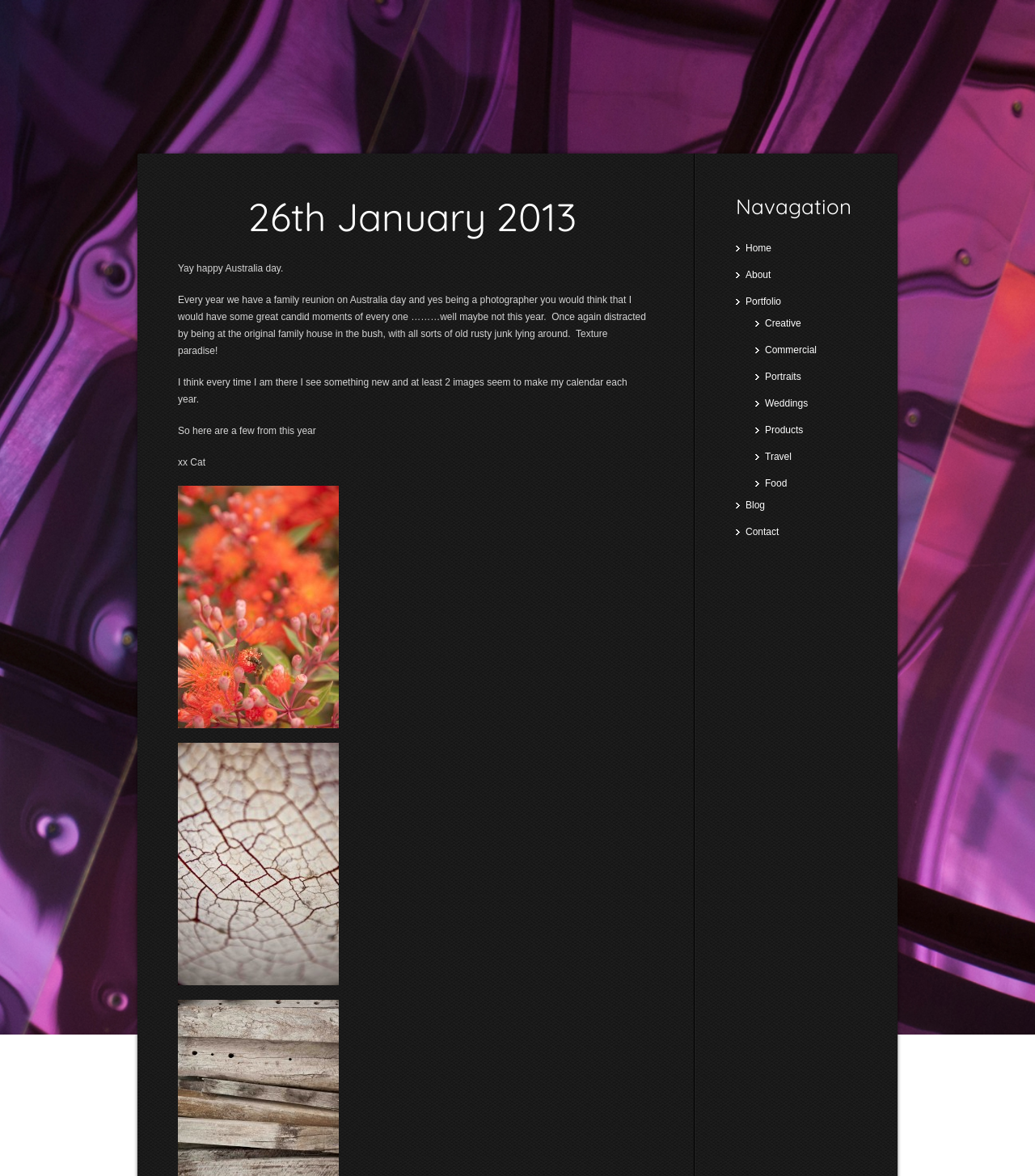Determine the bounding box coordinates for the area that needs to be clicked to fulfill this task: "click on the 'Home' link". The coordinates must be given as four float numbers between 0 and 1, i.e., [left, top, right, bottom].

[0.72, 0.206, 0.745, 0.216]